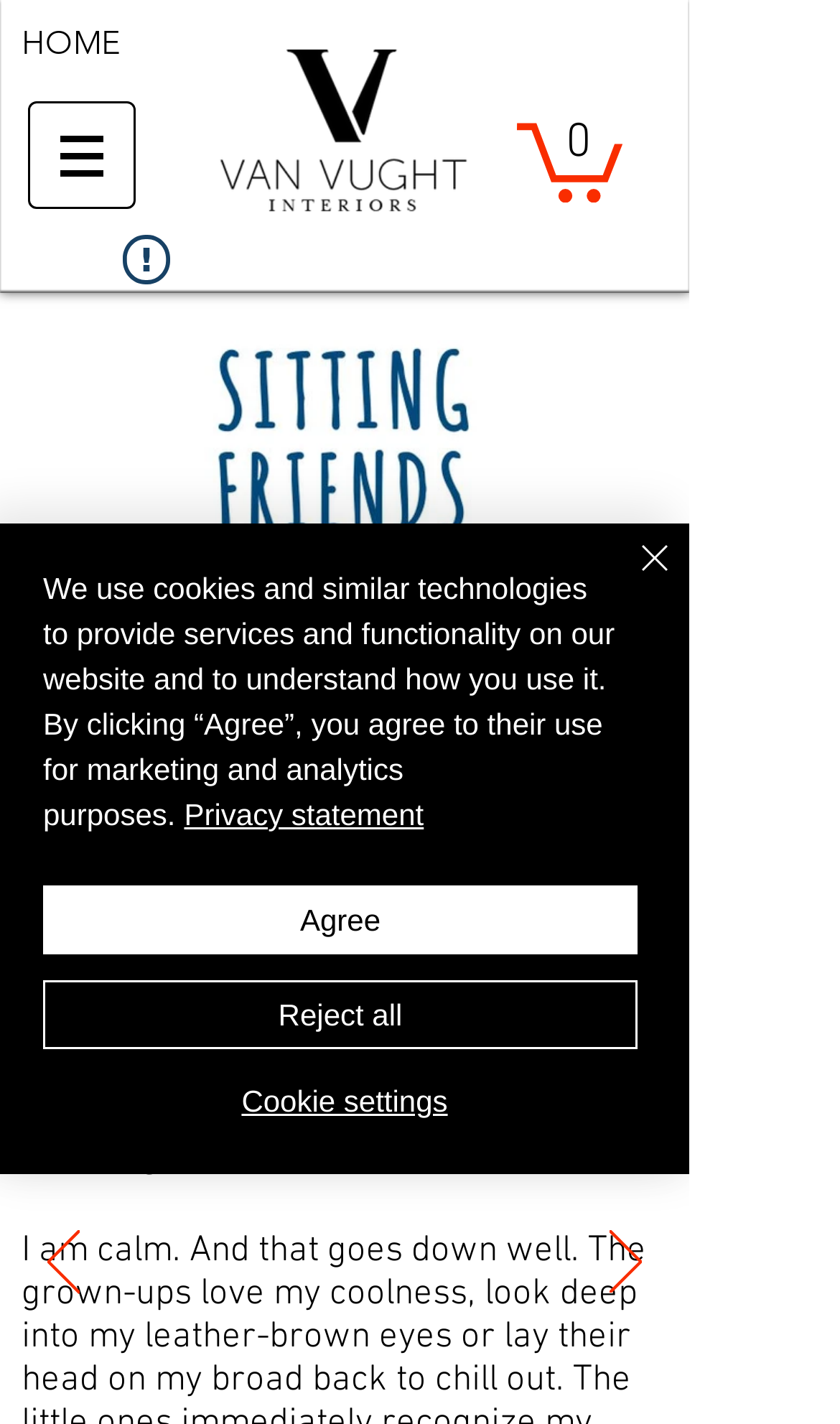Answer the following query concisely with a single word or phrase:
What is the name of the whale among the SITTING FRIENDS?

JONAS